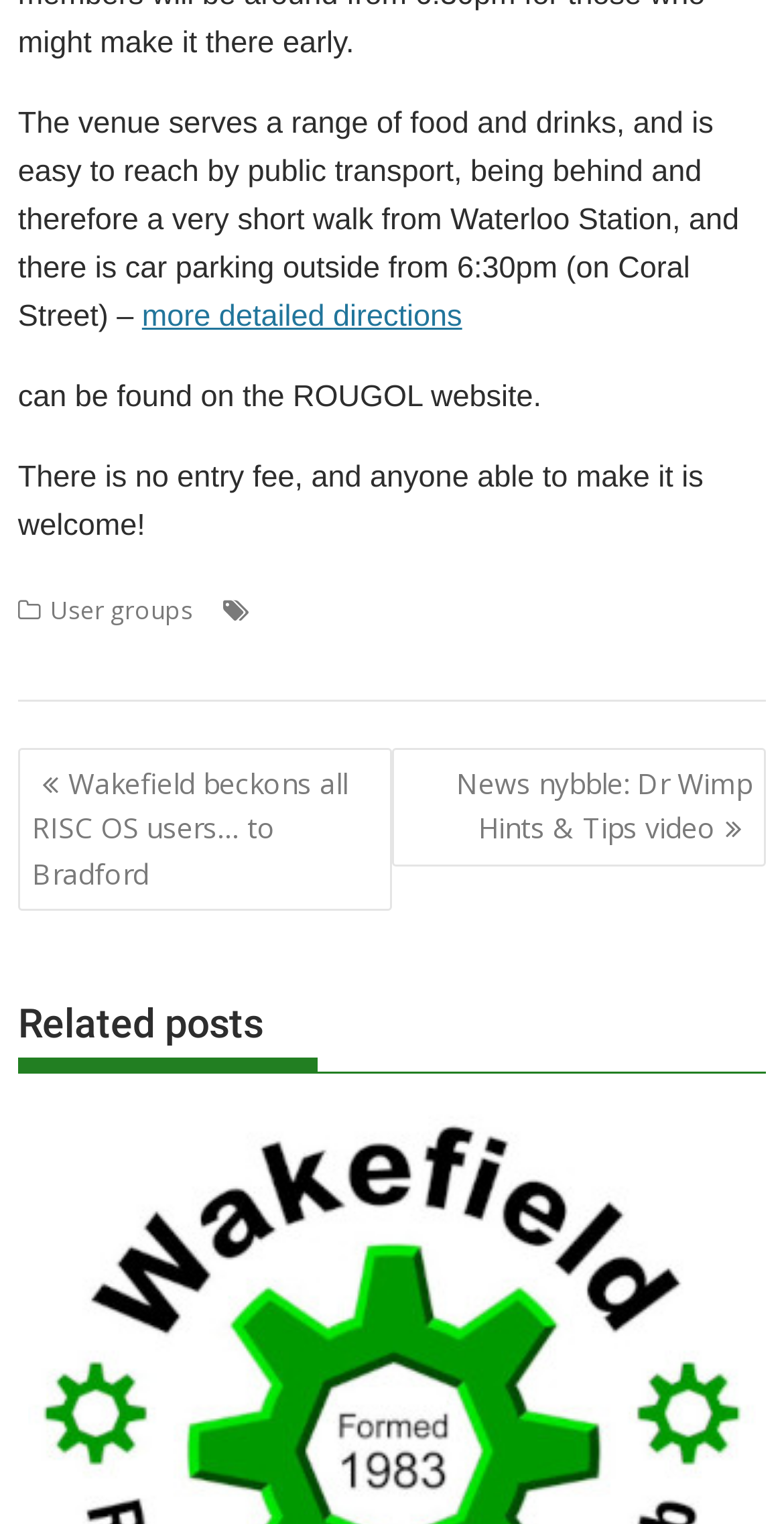Specify the bounding box coordinates of the element's region that should be clicked to achieve the following instruction: "view more detailed directions". The bounding box coordinates consist of four float numbers between 0 and 1, in the format [left, top, right, bottom].

[0.181, 0.197, 0.589, 0.219]